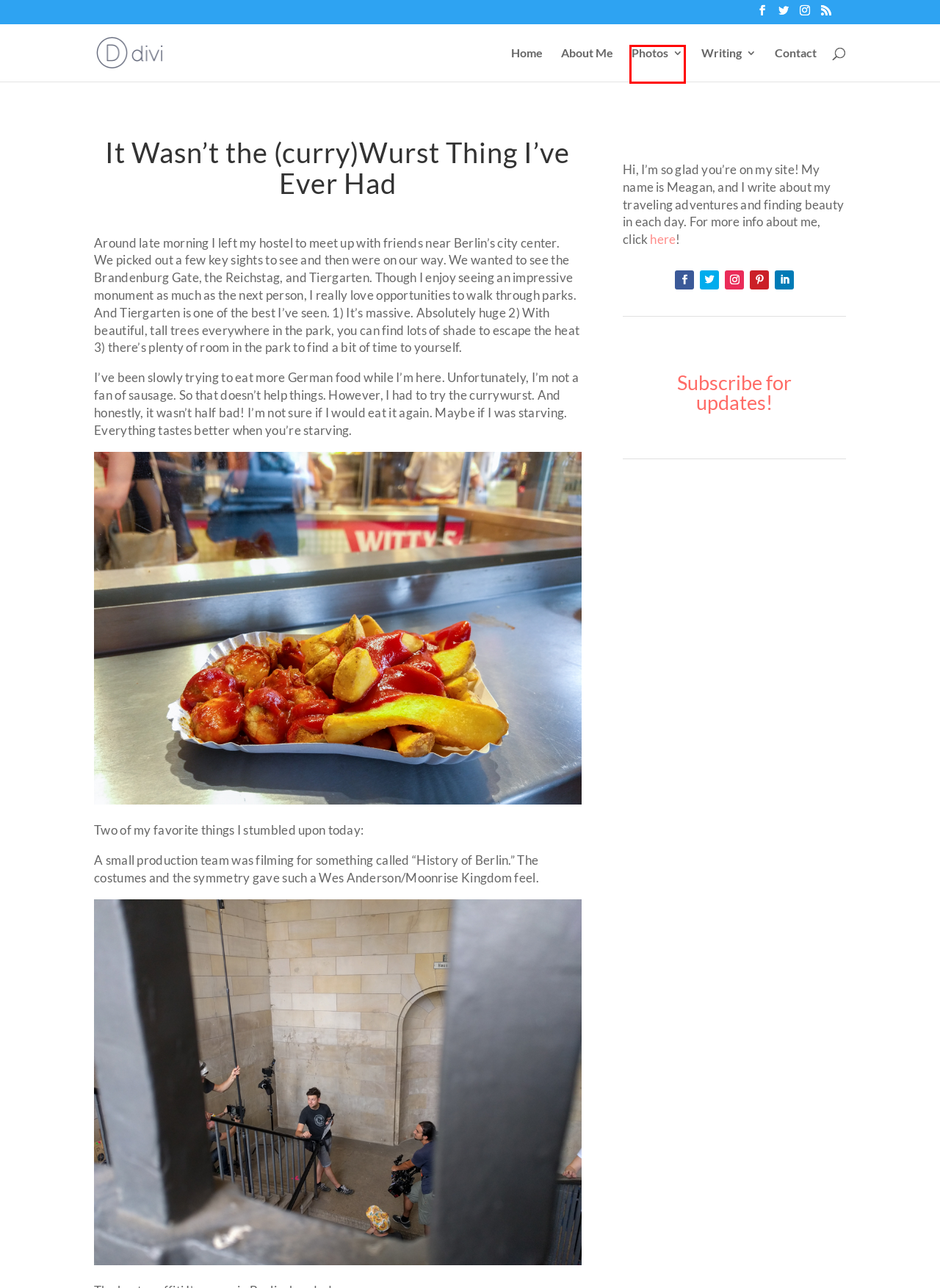Observe the provided screenshot of a webpage with a red bounding box around a specific UI element. Choose the webpage description that best fits the new webpage after you click on the highlighted element. These are your options:
A. Photos - Meagan Tilley
B. Writing - Meagan Tilley
C. It Felt Wrong Taking Photos - Meagan Tilley
D. Contact - Meagan Tilley
E. Meagan Tilley
F. Day 275: I'm Heading Home! - Meagan Tilley
G. About Me - Meagan Tilley
H. Blog Tool, Publishing Platform, and CMS – WordPress.org

A